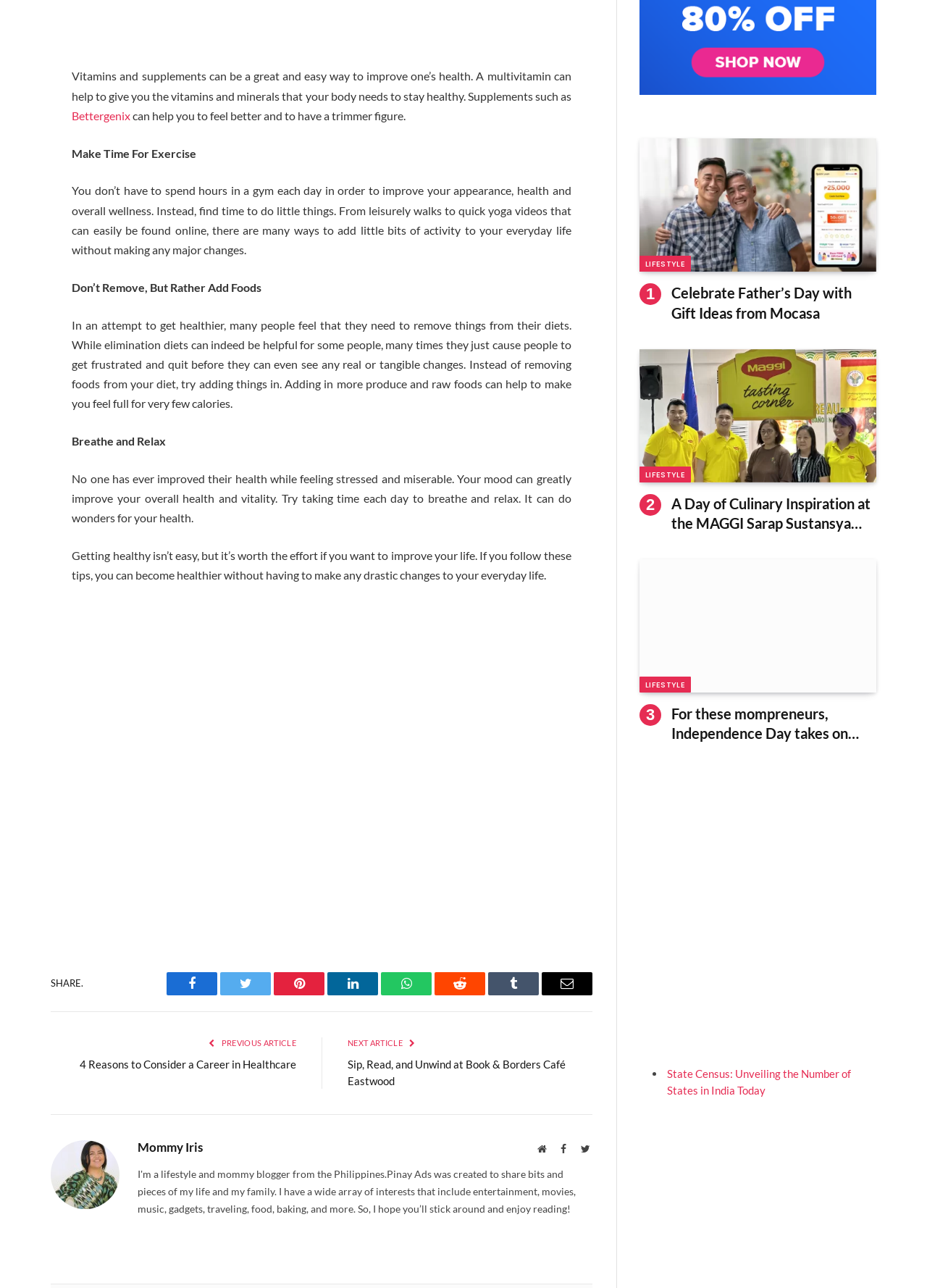Please identify the bounding box coordinates of the clickable region that I should interact with to perform the following instruction: "Discover and book amazing things to do at exclusive prices". The coordinates should be expressed as four float numbers between 0 and 1, i.e., [left, top, right, bottom].

[0.078, 0.488, 0.616, 0.703]